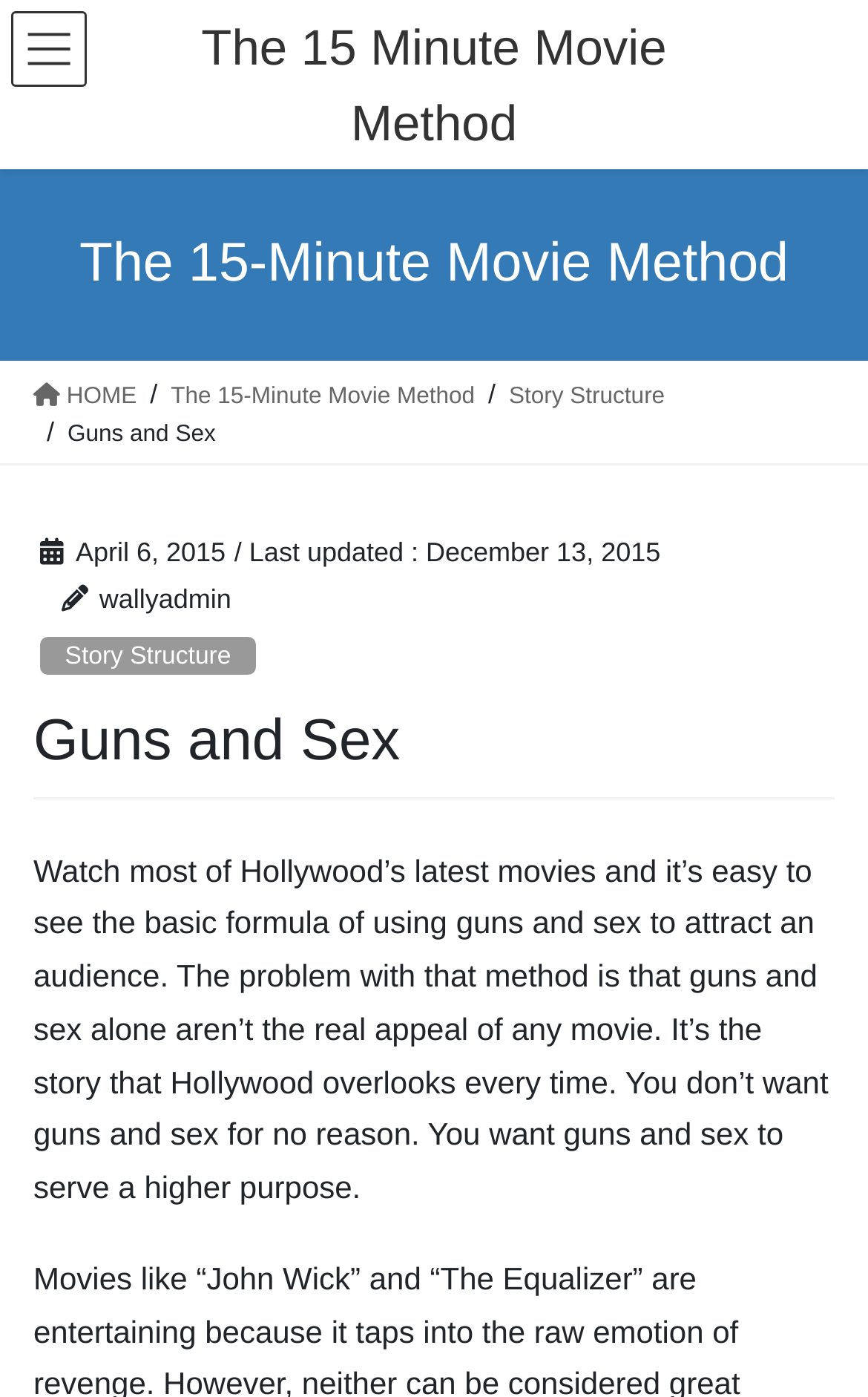Carefully examine the image and provide an in-depth answer to the question: What is the purpose of guns and sex in movies?

I found the answer by reading the introductory paragraph which states that 'You want guns and sex to serve a higher purpose', implying that they should not be used arbitrarily, but rather to support a larger narrative goal.